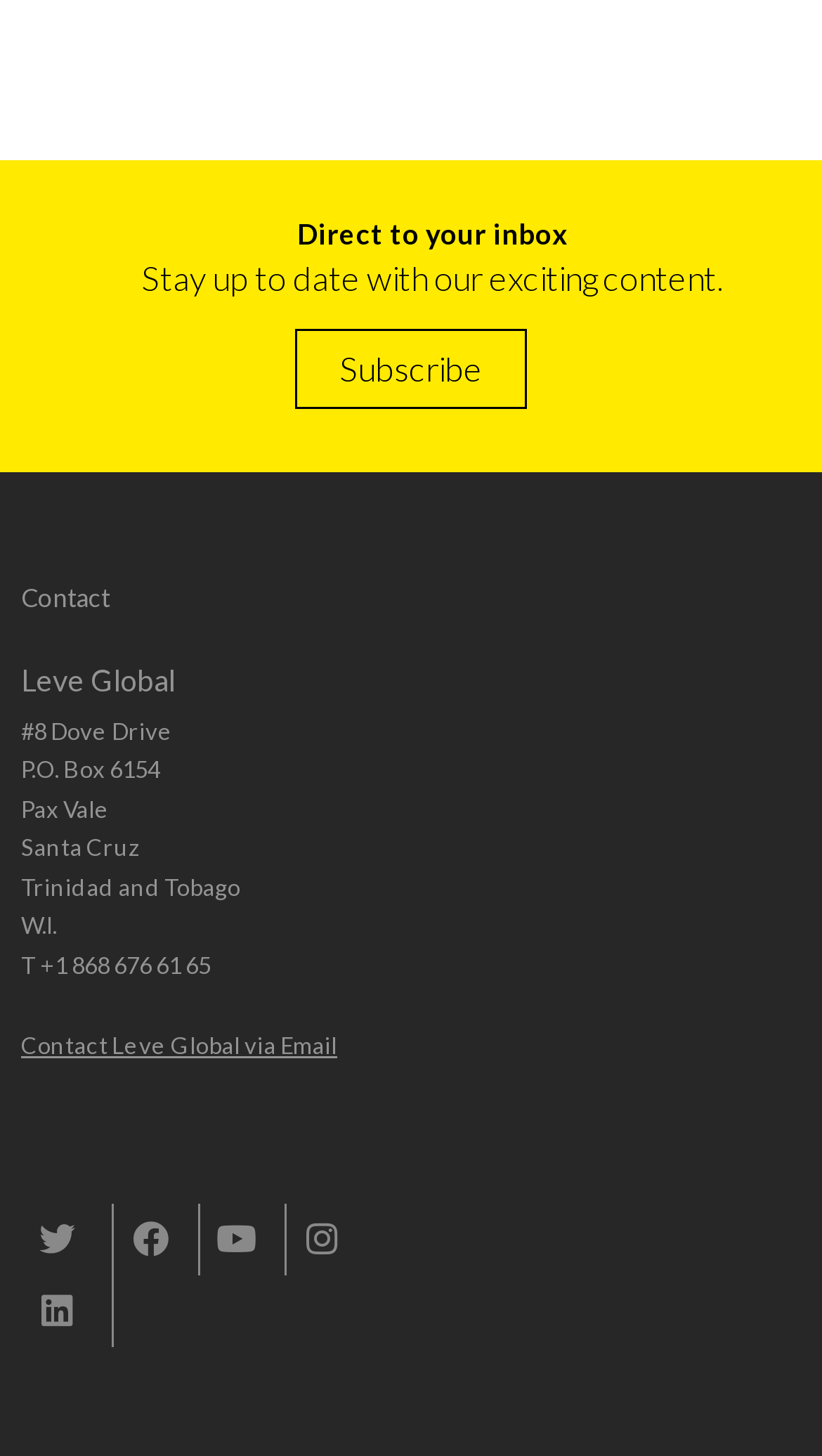What is the phone number of the company?
Please answer the question as detailed as possible based on the image.

The phone number of the company can be found in the contact information section, listed as 'T +1 868 676 61 65'.